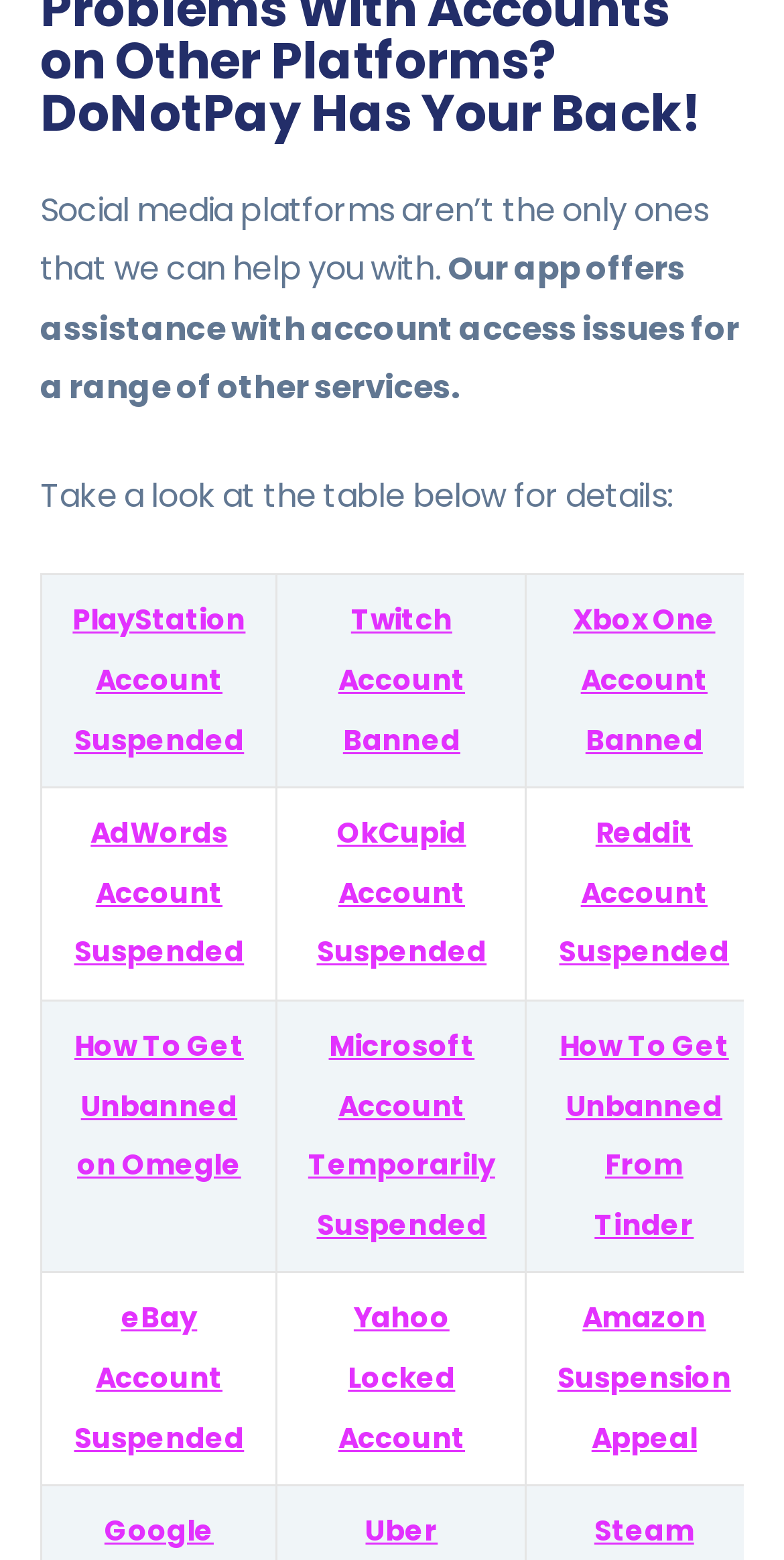Specify the bounding box coordinates of the area that needs to be clicked to achieve the following instruction: "Learn about PlayStation Account Suspended".

[0.093, 0.385, 0.313, 0.487]